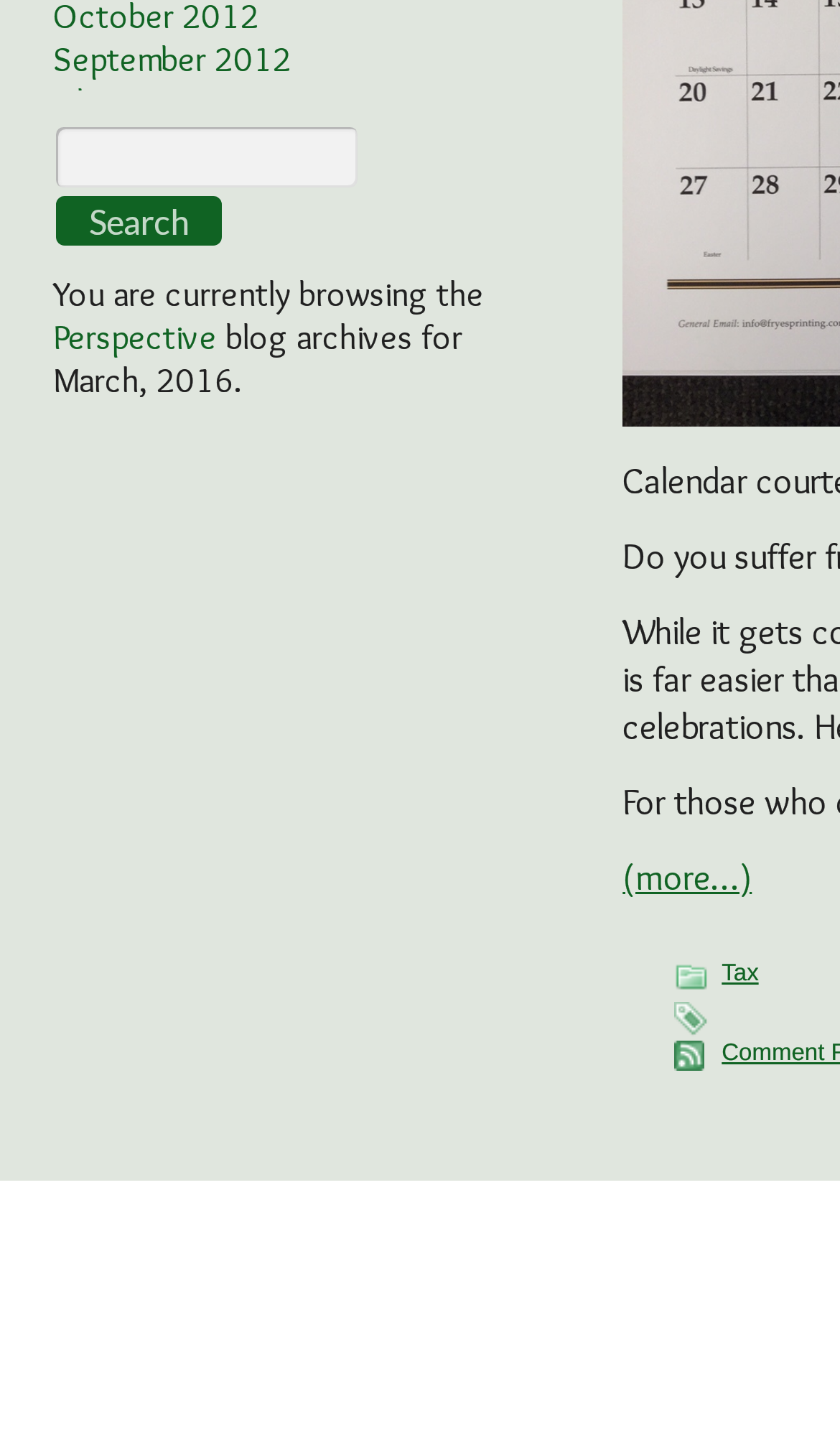Please mark the clickable region by giving the bounding box coordinates needed to complete this instruction: "Search for Tax archives".

[0.859, 0.663, 0.903, 0.68]